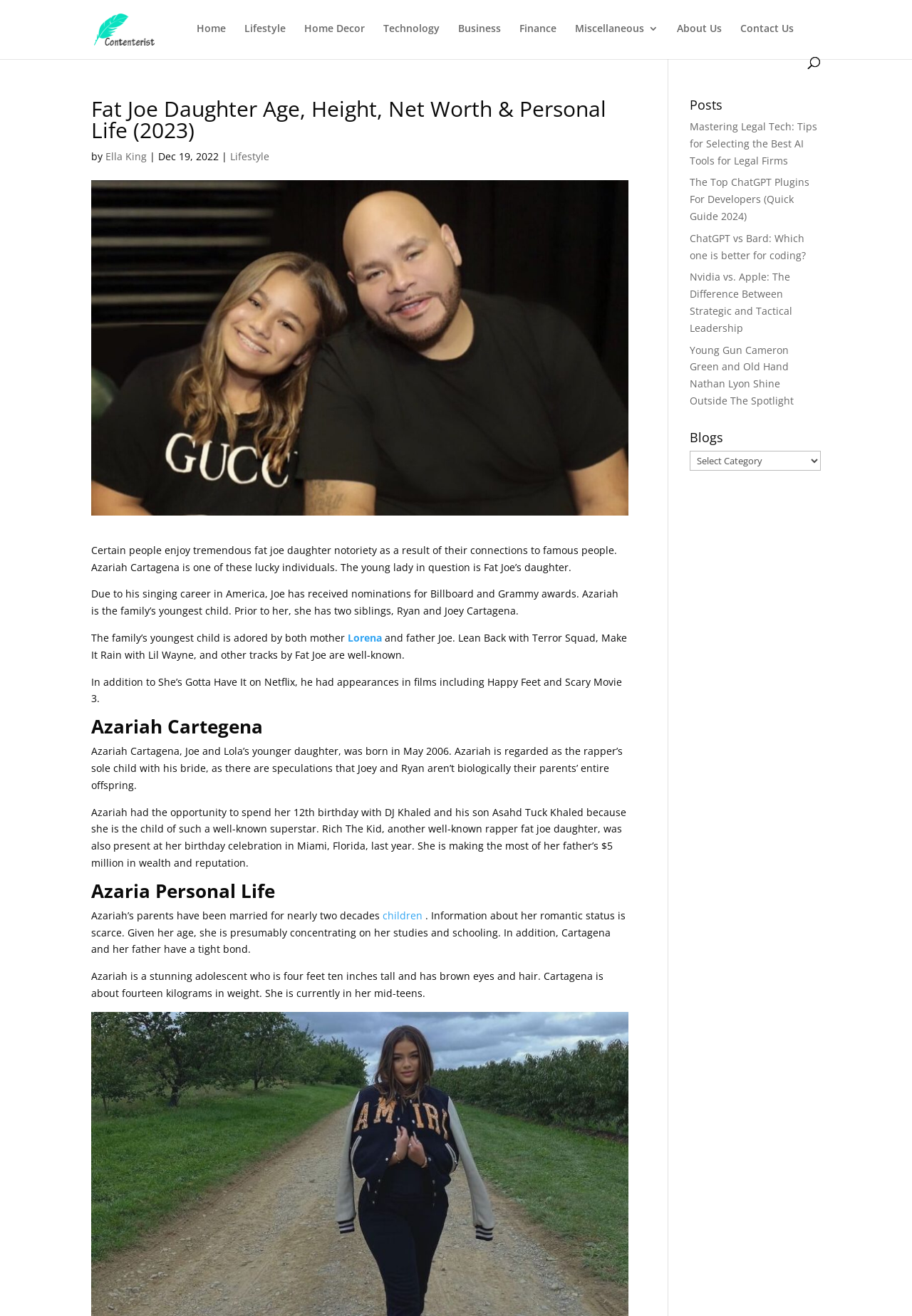Provide a brief response to the question below using one word or phrase:
What is Azariah Cartagena's birth month?

May